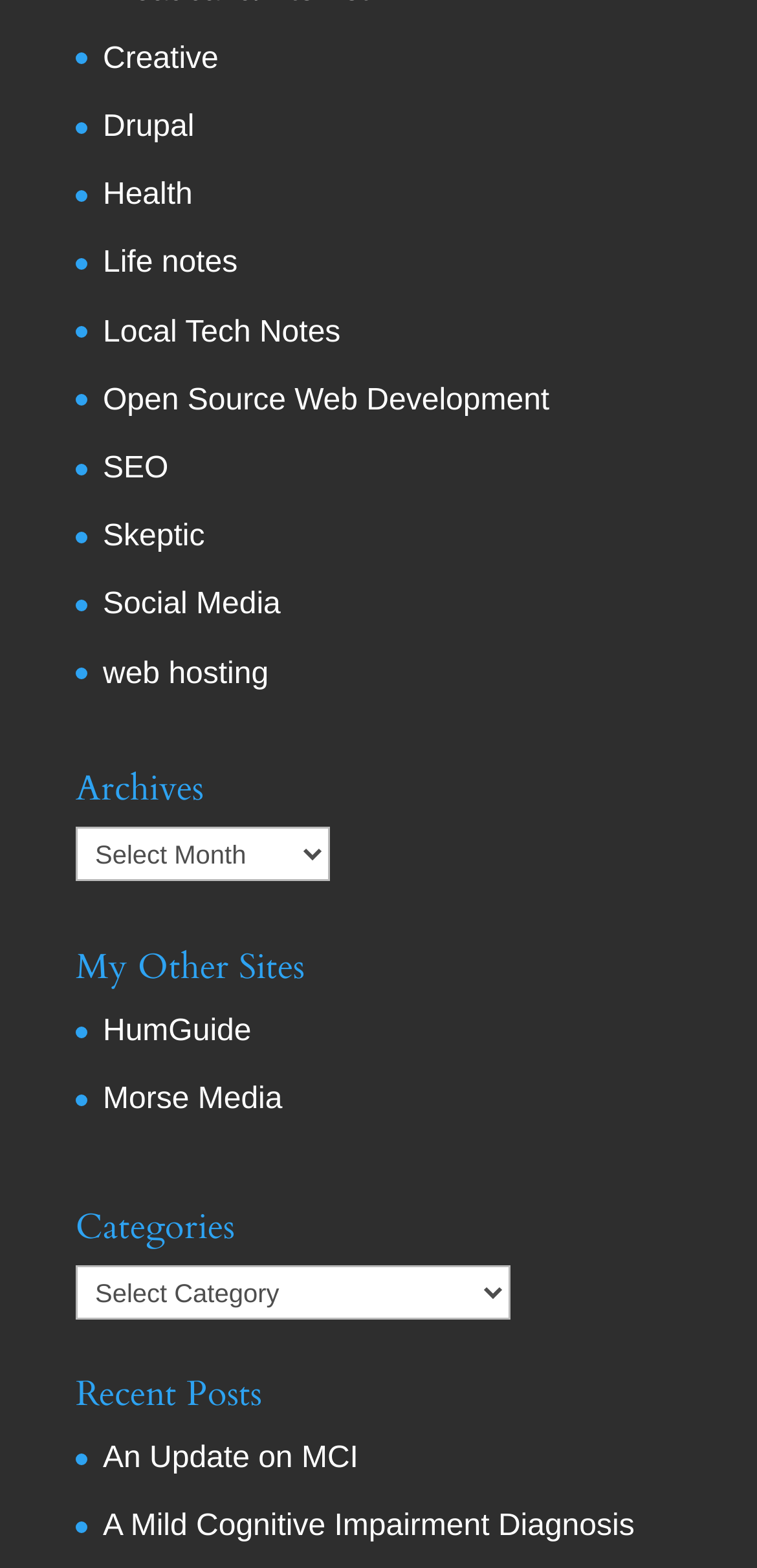Could you provide the bounding box coordinates for the portion of the screen to click to complete this instruction: "click on Creative link"?

[0.136, 0.027, 0.289, 0.048]